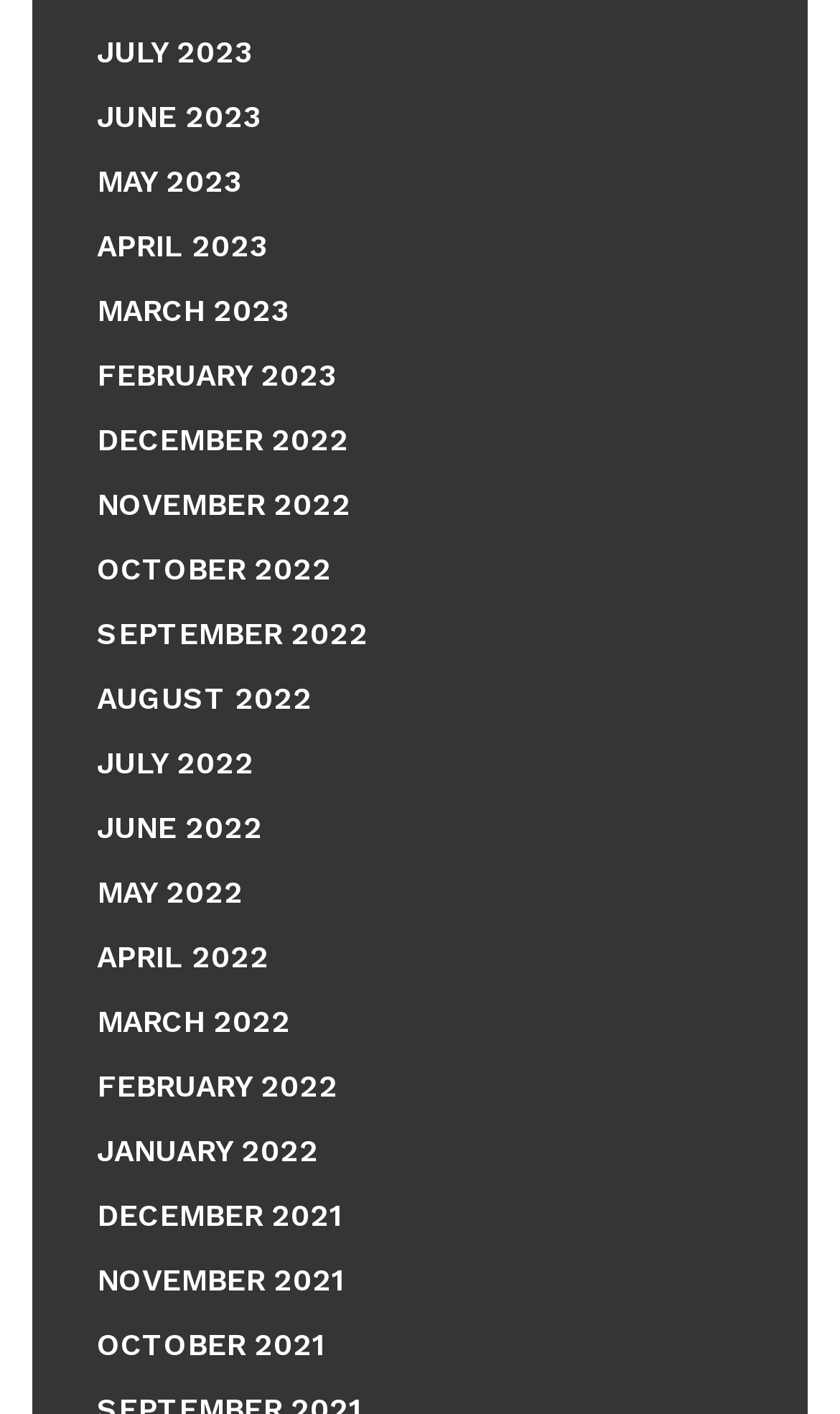Please indicate the bounding box coordinates for the clickable area to complete the following task: "check December 2021". The coordinates should be specified as four float numbers between 0 and 1, i.e., [left, top, right, bottom].

[0.115, 0.892, 0.408, 0.917]